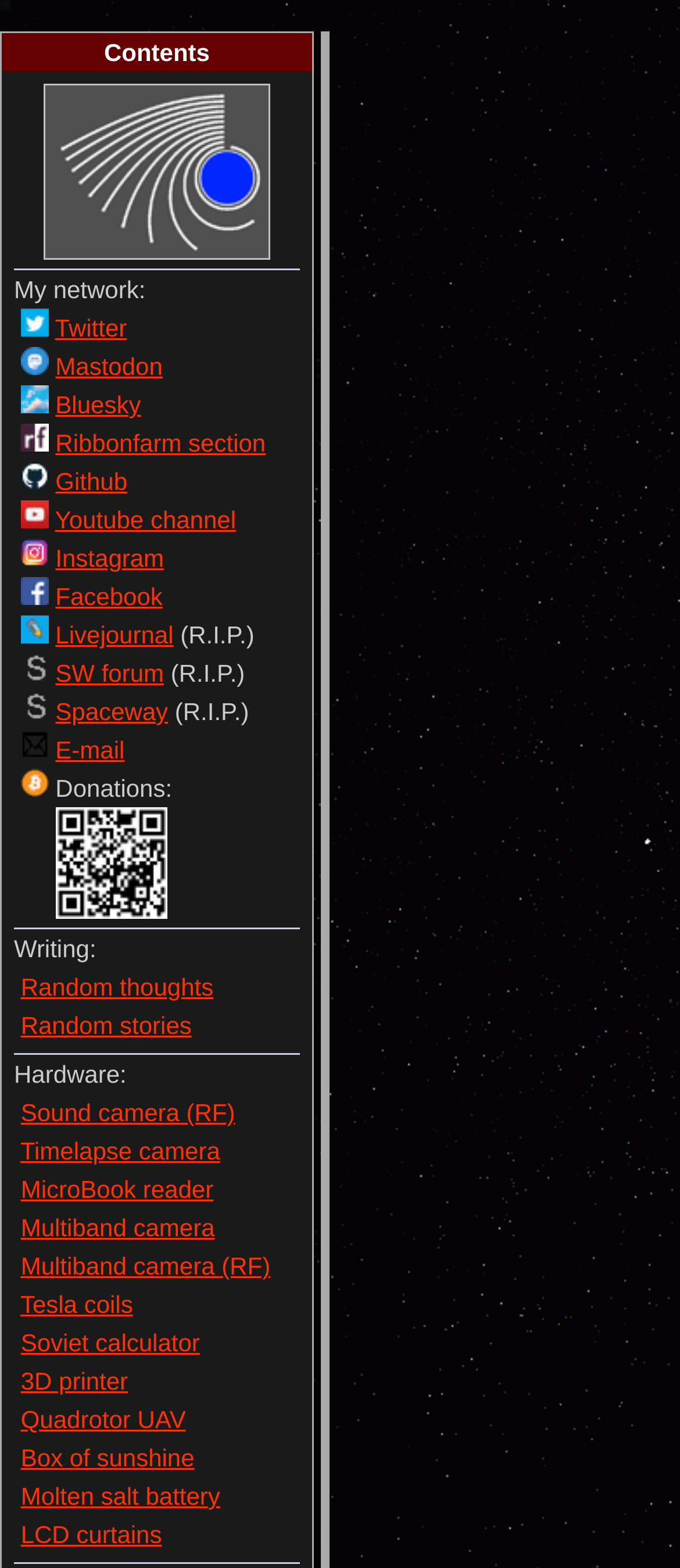How many social media links are there?
Based on the image, provide a one-word or brief-phrase response.

10